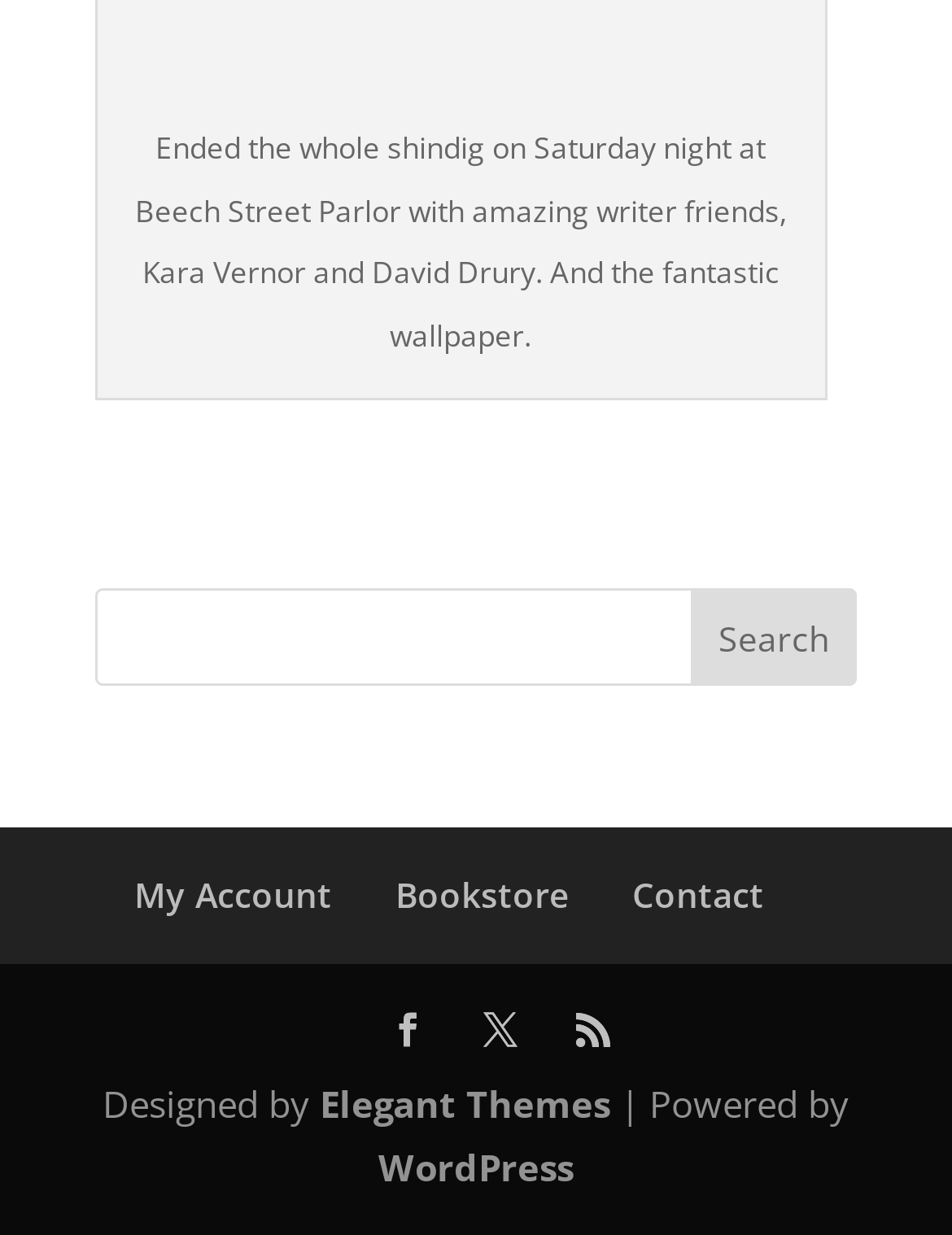Please locate the bounding box coordinates of the element that should be clicked to achieve the given instruction: "click the search button".

[0.727, 0.477, 0.9, 0.556]